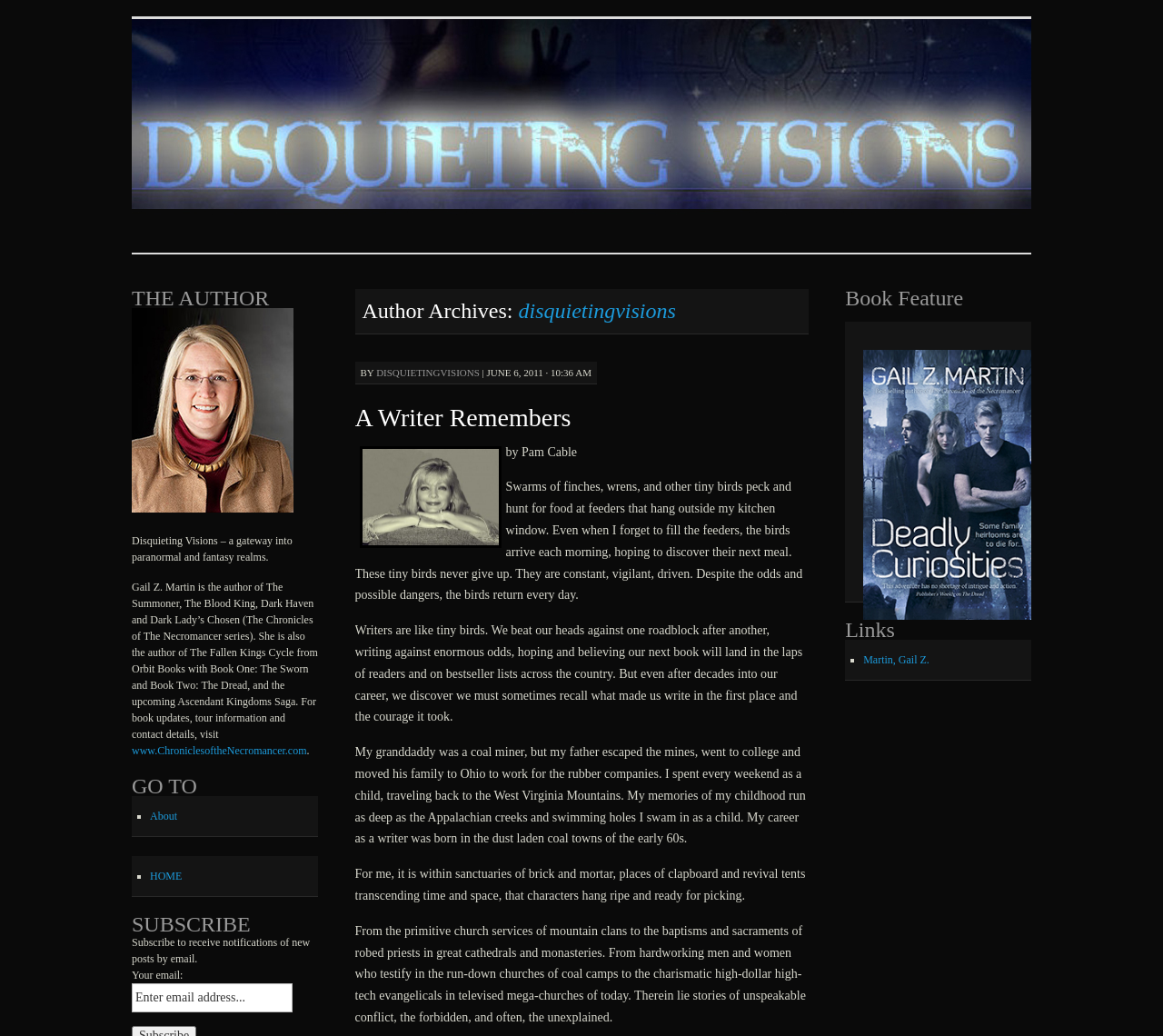Determine the bounding box coordinates of the clickable element to achieve the following action: 'Click on the 'Martin, Gail Z.' link'. Provide the coordinates as four float values between 0 and 1, formatted as [left, top, right, bottom].

[0.742, 0.631, 0.799, 0.643]